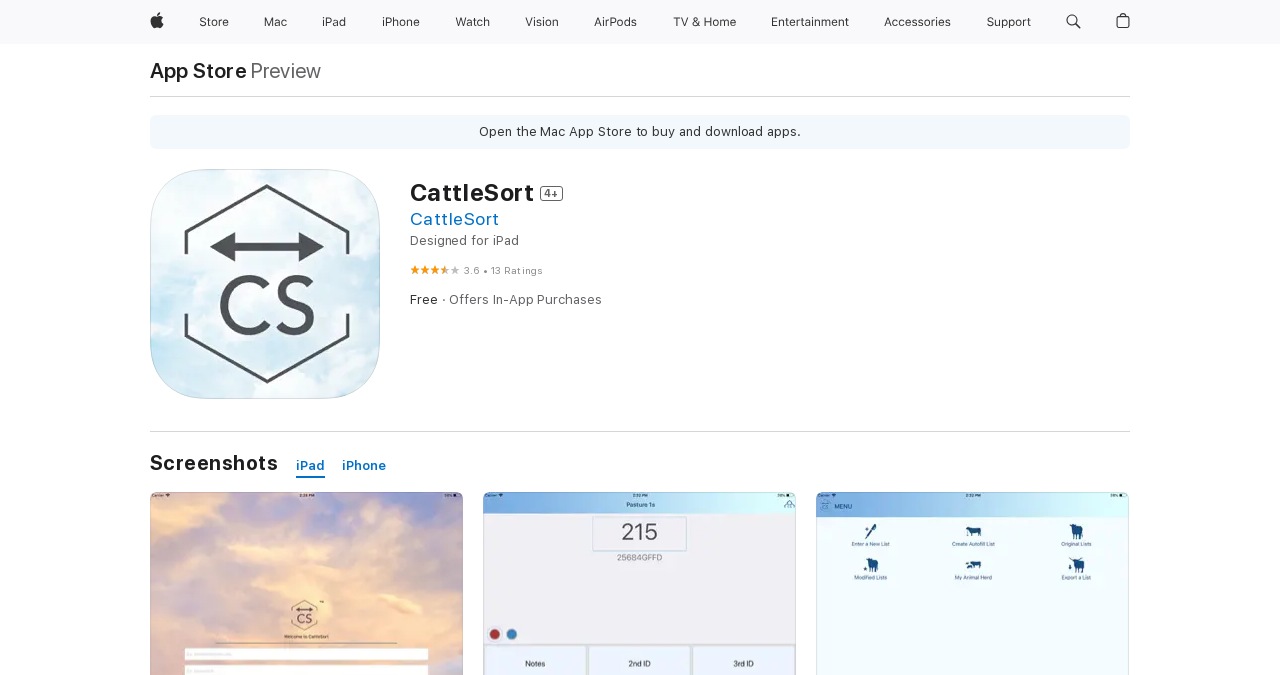Determine the bounding box coordinates for the area you should click to complete the following instruction: "Open Store menu".

[0.174, 0.0, 0.191, 0.065]